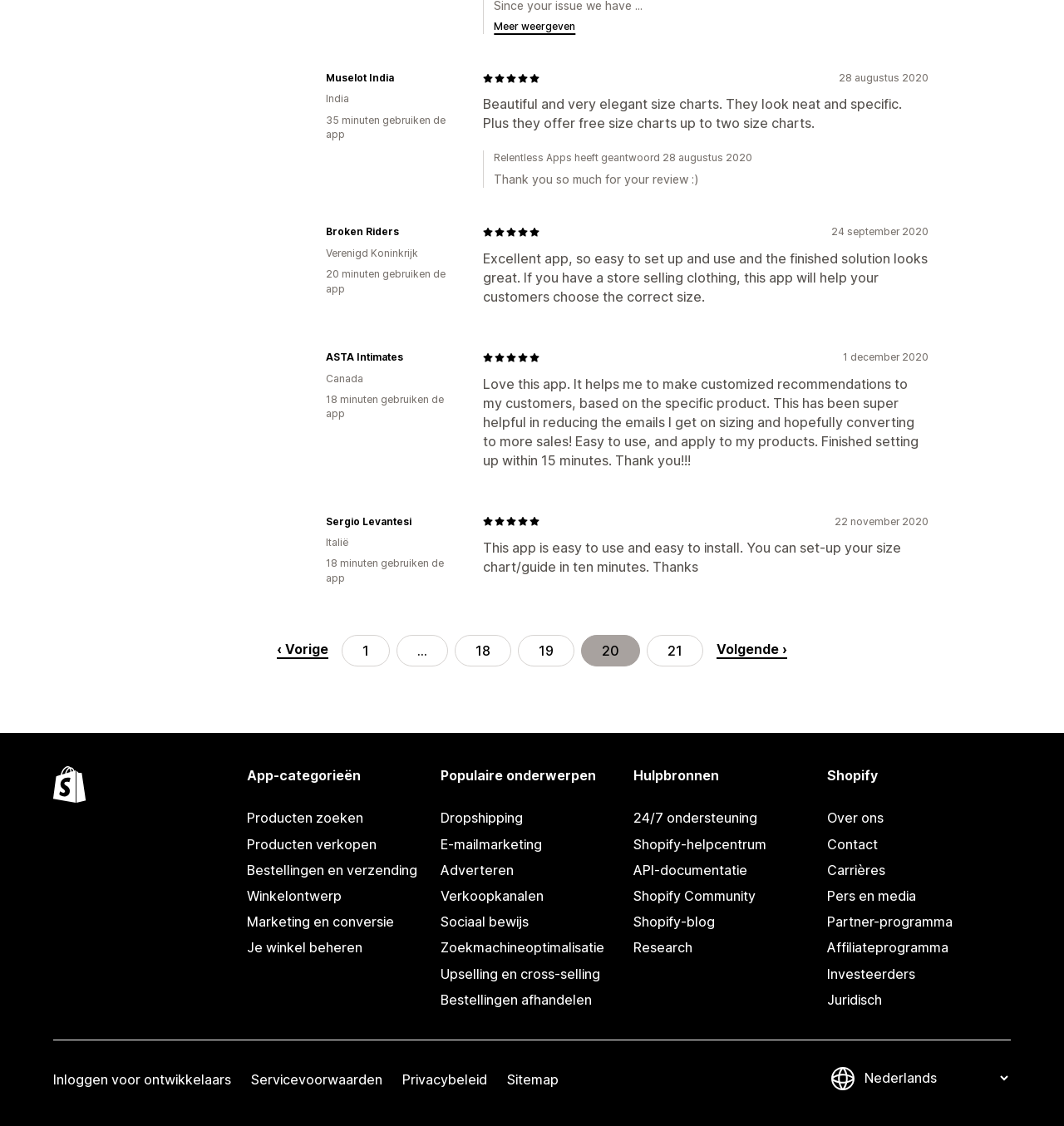Specify the bounding box coordinates of the area to click in order to execute this command: 'Get 24/7 support'. The coordinates should consist of four float numbers ranging from 0 to 1, and should be formatted as [left, top, right, bottom].

[0.596, 0.715, 0.768, 0.738]